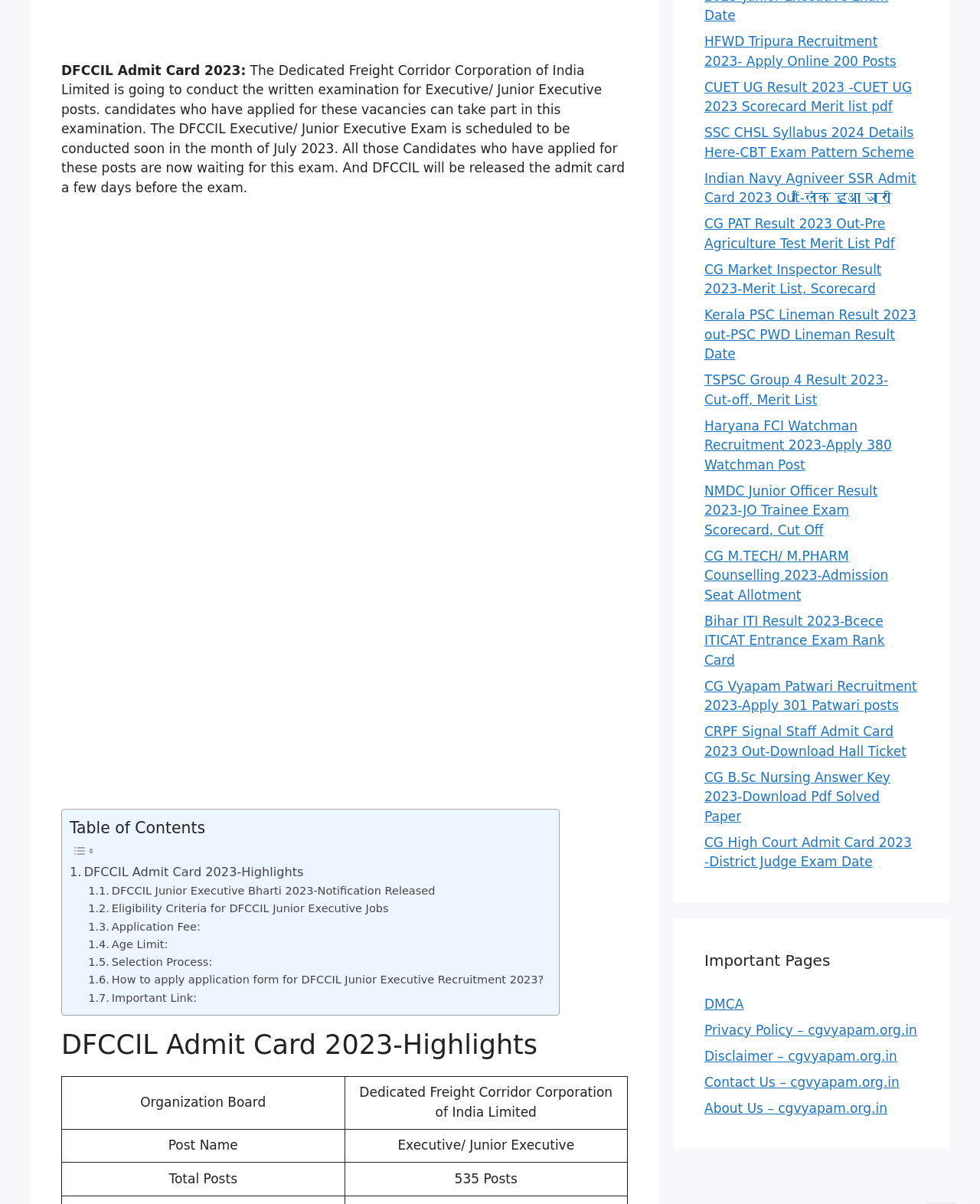Provide the bounding box coordinates for the UI element described in this sentence: "Application Fee:". The coordinates should be four float values between 0 and 1, i.e., [left, top, right, bottom].

[0.09, 0.762, 0.205, 0.777]